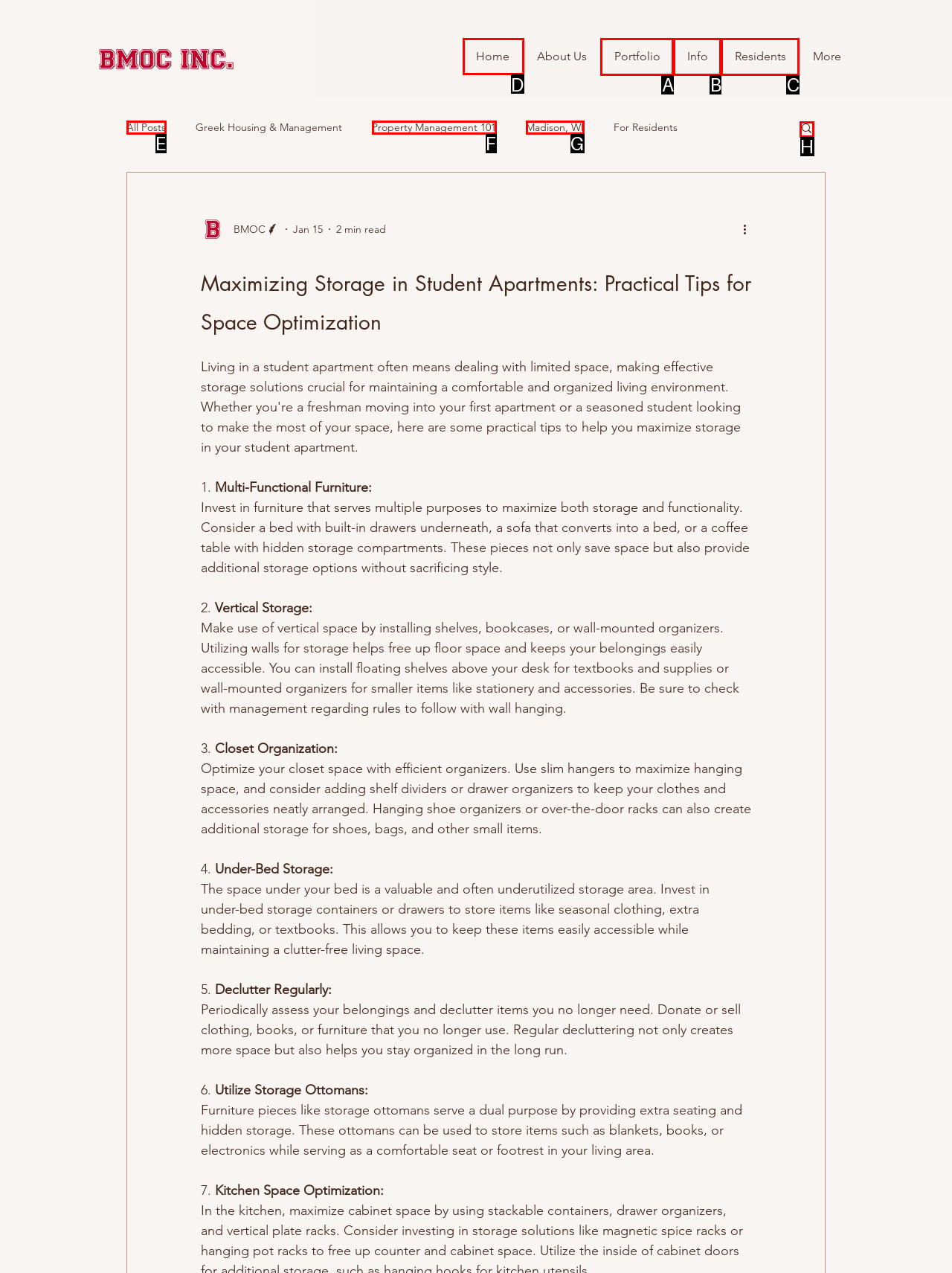To perform the task "View Cynthia Vespia's social media profiles", which UI element's letter should you select? Provide the letter directly.

None